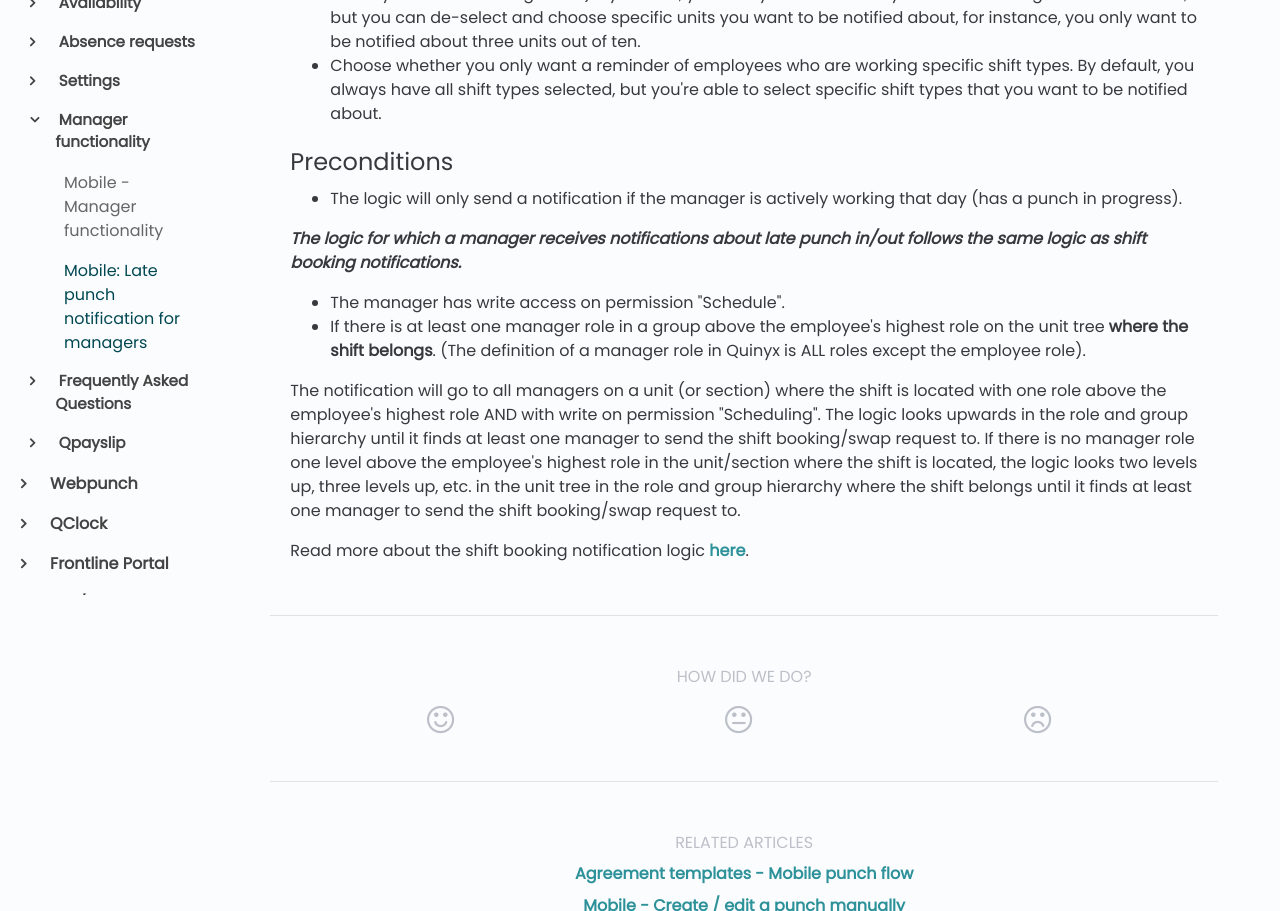Predict the bounding box of the UI element based on the description: "Frequently Asked Questions". The coordinates should be four float numbers between 0 and 1, formatted as [left, top, right, bottom].

[0.038, 0.407, 0.153, 0.457]